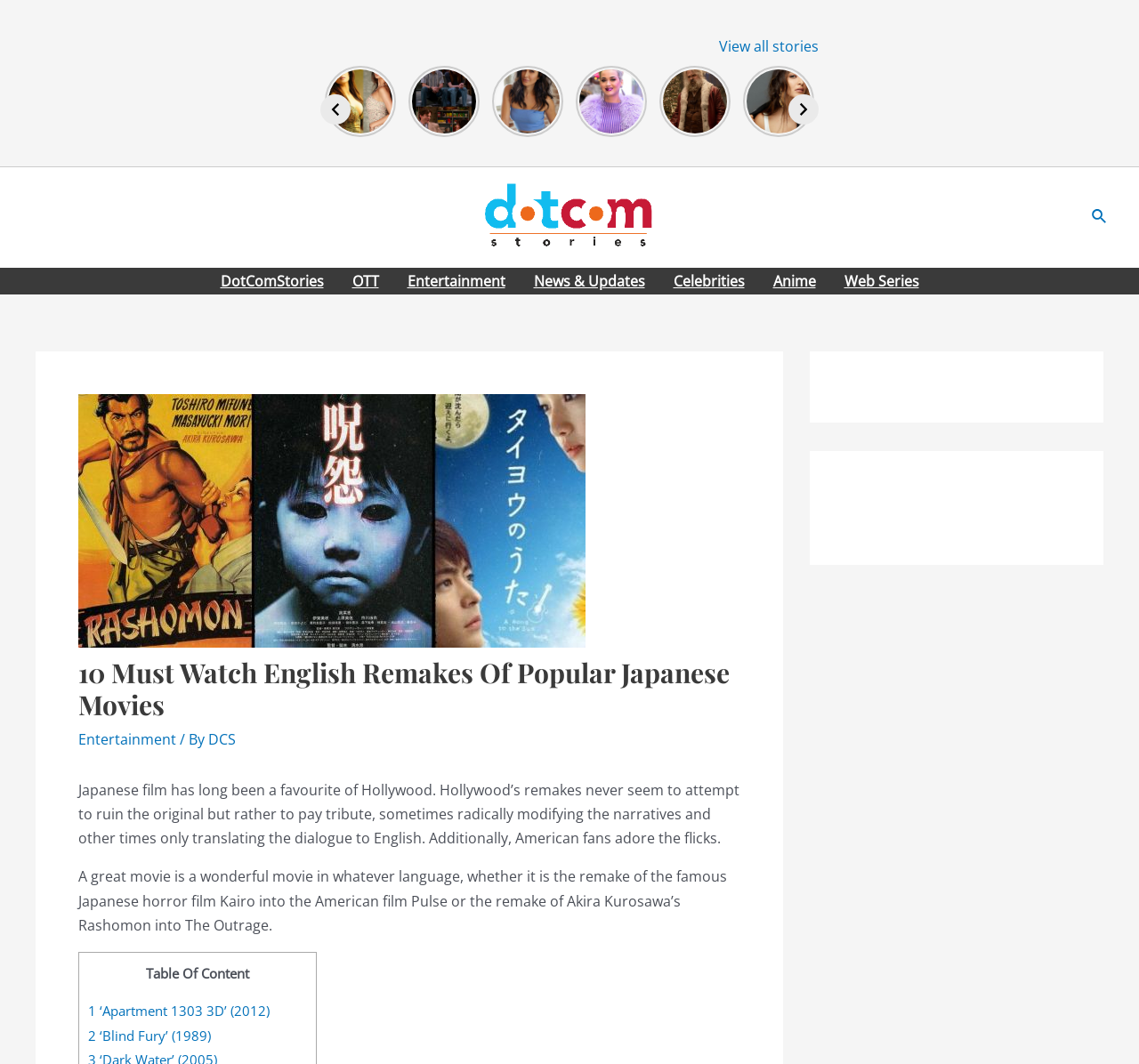Bounding box coordinates must be specified in the format (top-left x, top-left y, bottom-right x, bottom-right y). All values should be floating point numbers between 0 and 1. What are the bounding box coordinates of the UI element described as: Web Series

[0.729, 0.251, 0.819, 0.277]